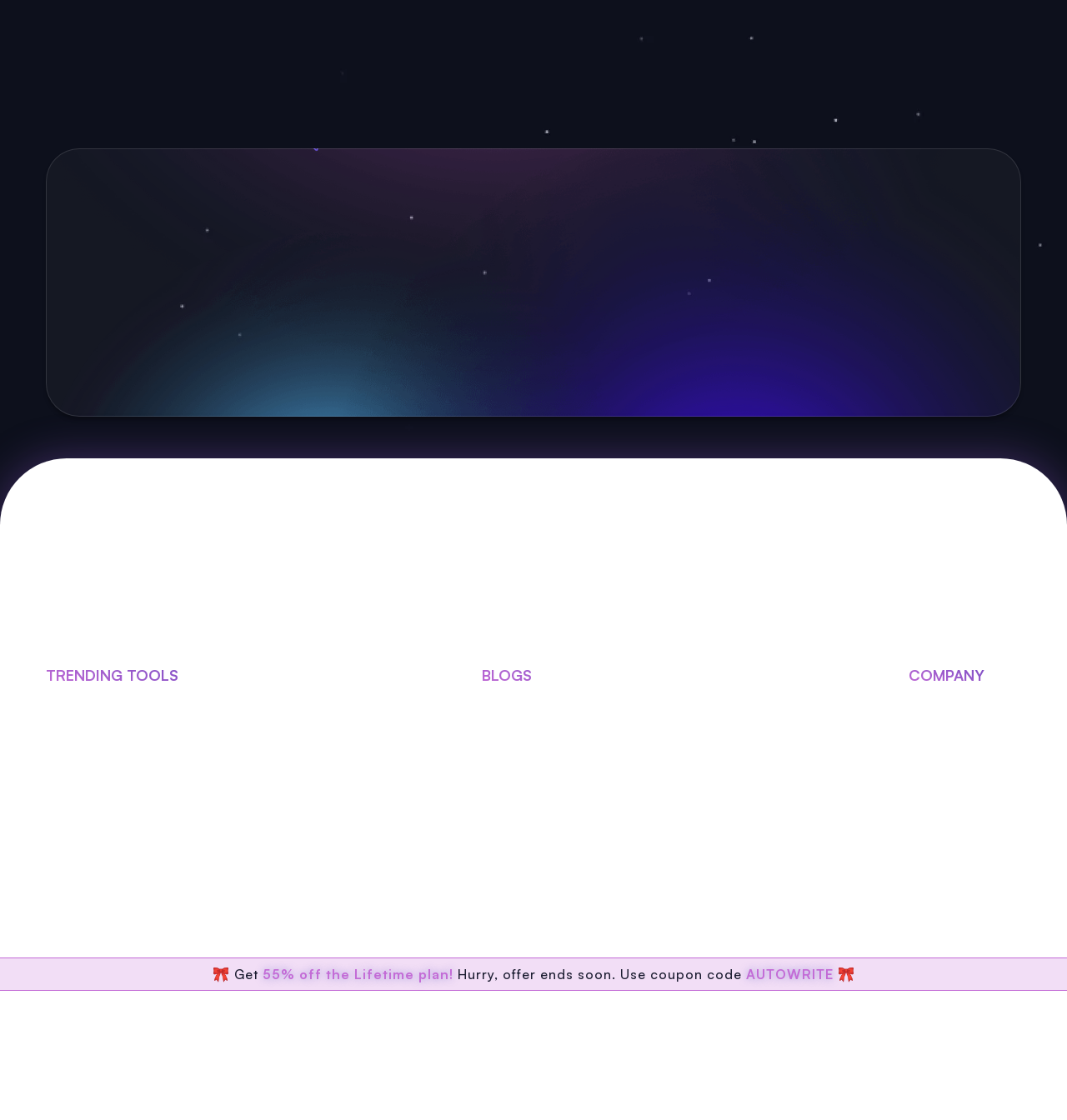What is the contact information provided on the webpage?
Observe the image and answer the question with a one-word or short phrase response.

support@assignmentgpt.ai